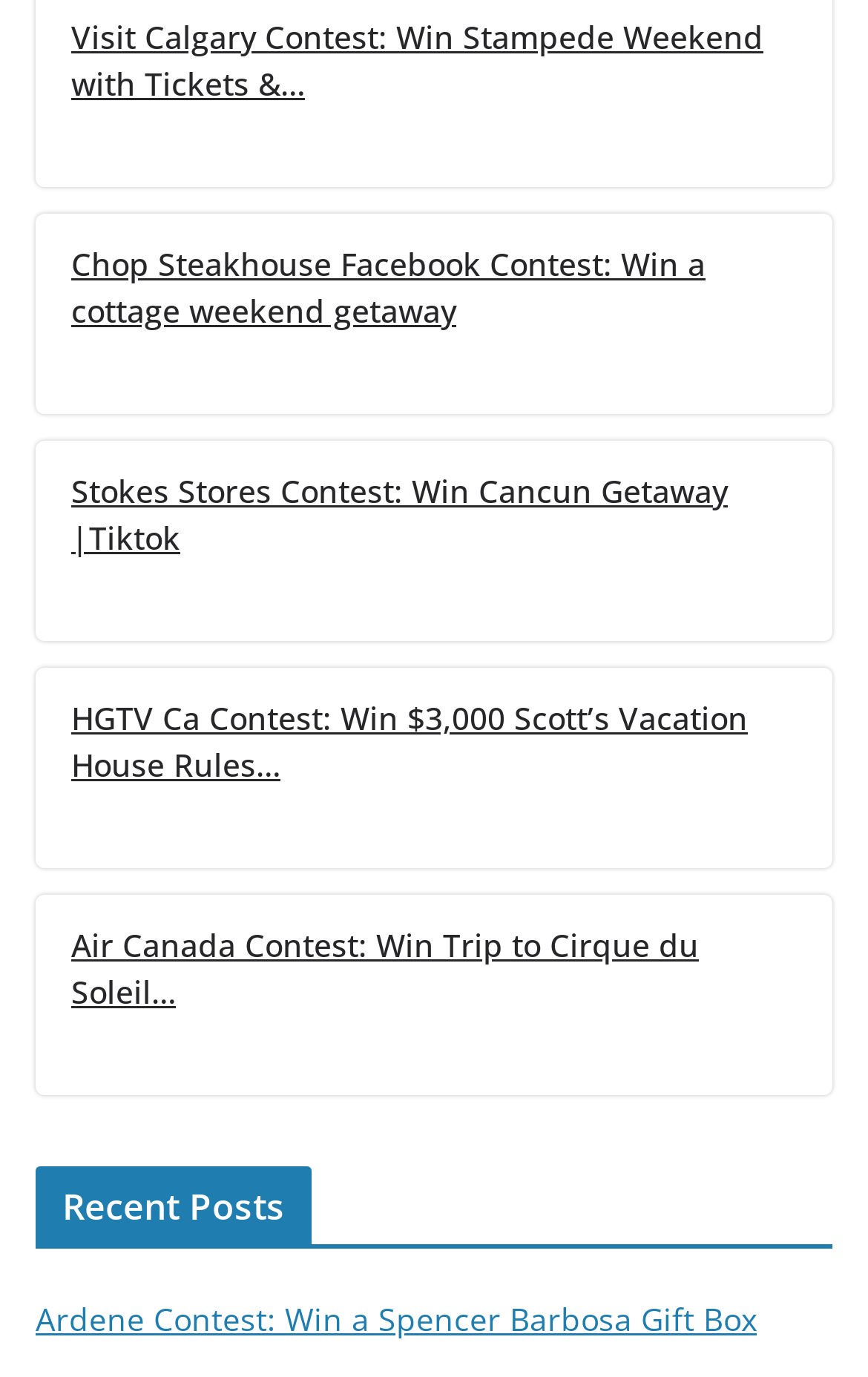Please determine the bounding box coordinates of the area that needs to be clicked to complete this task: 'Participate in the Chop Steakhouse Facebook Contest'. The coordinates must be four float numbers between 0 and 1, formatted as [left, top, right, bottom].

[0.082, 0.175, 0.918, 0.243]